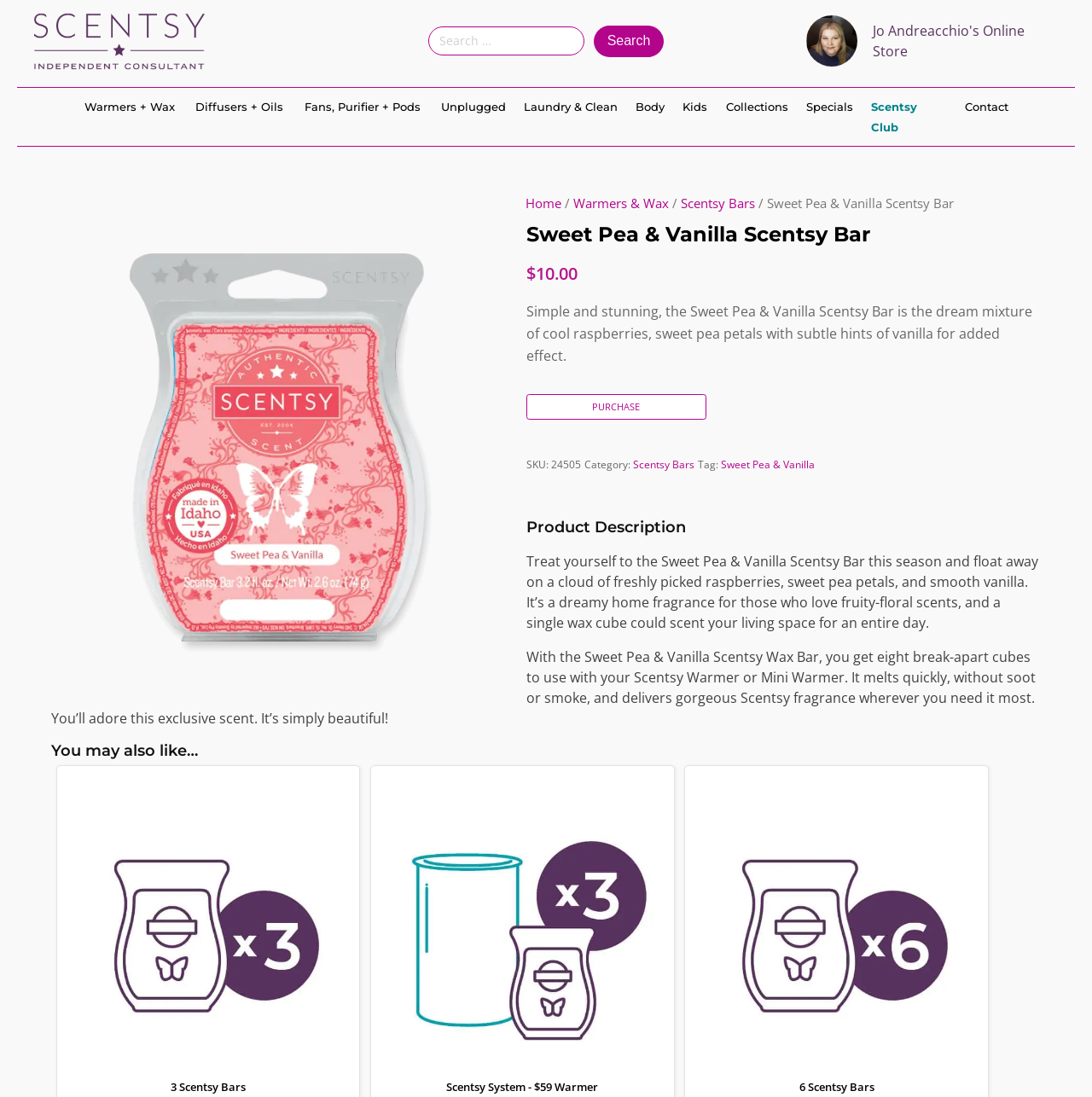Please find the top heading of the webpage and generate its text.

Sweet Pea & Vanilla Scentsy Bar